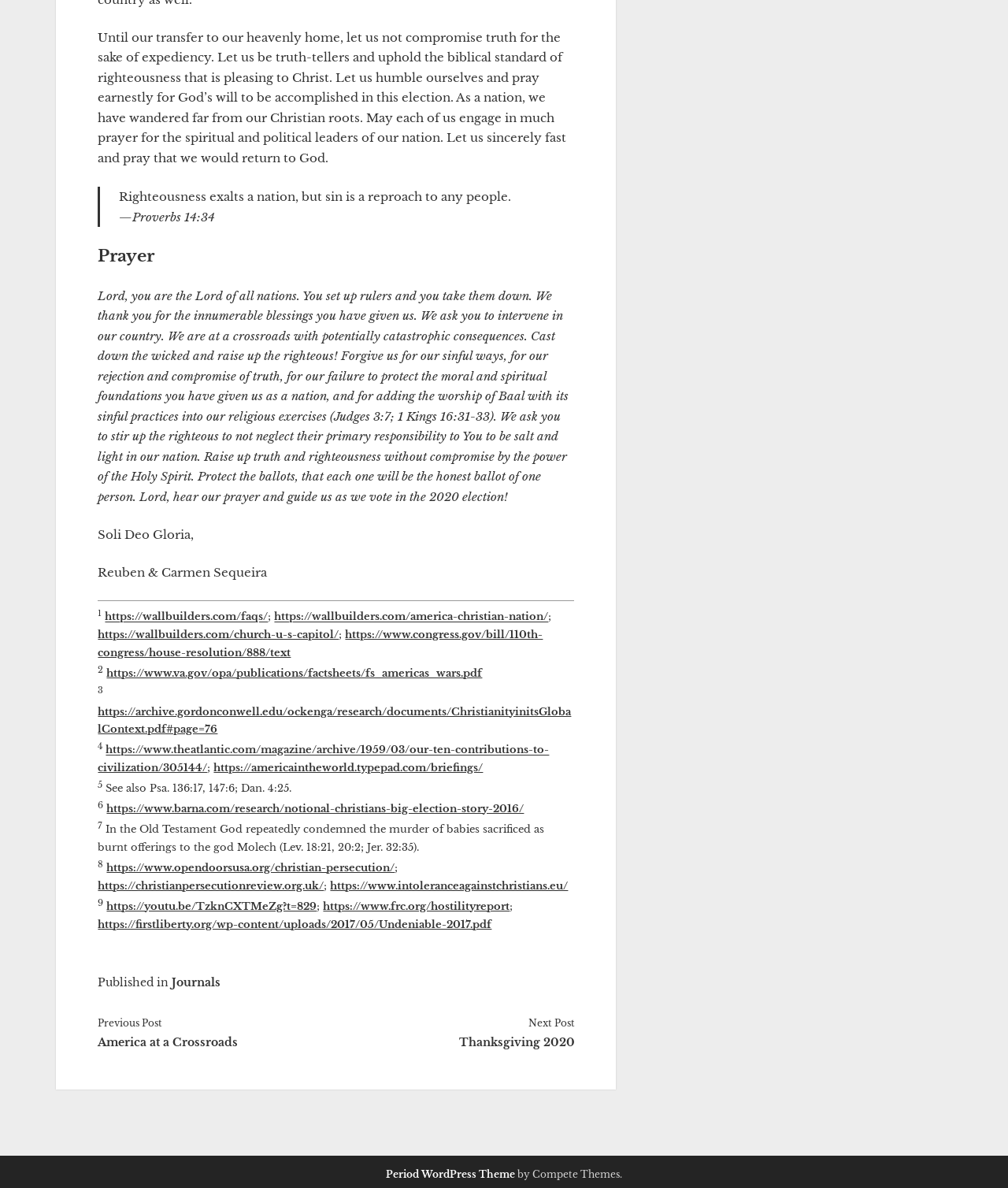Provide a short answer using a single word or phrase for the following question: 
What is the biblical verse quoted in the blockquote?

Righteousness exalts a nation, but sin is a reproach to any people.